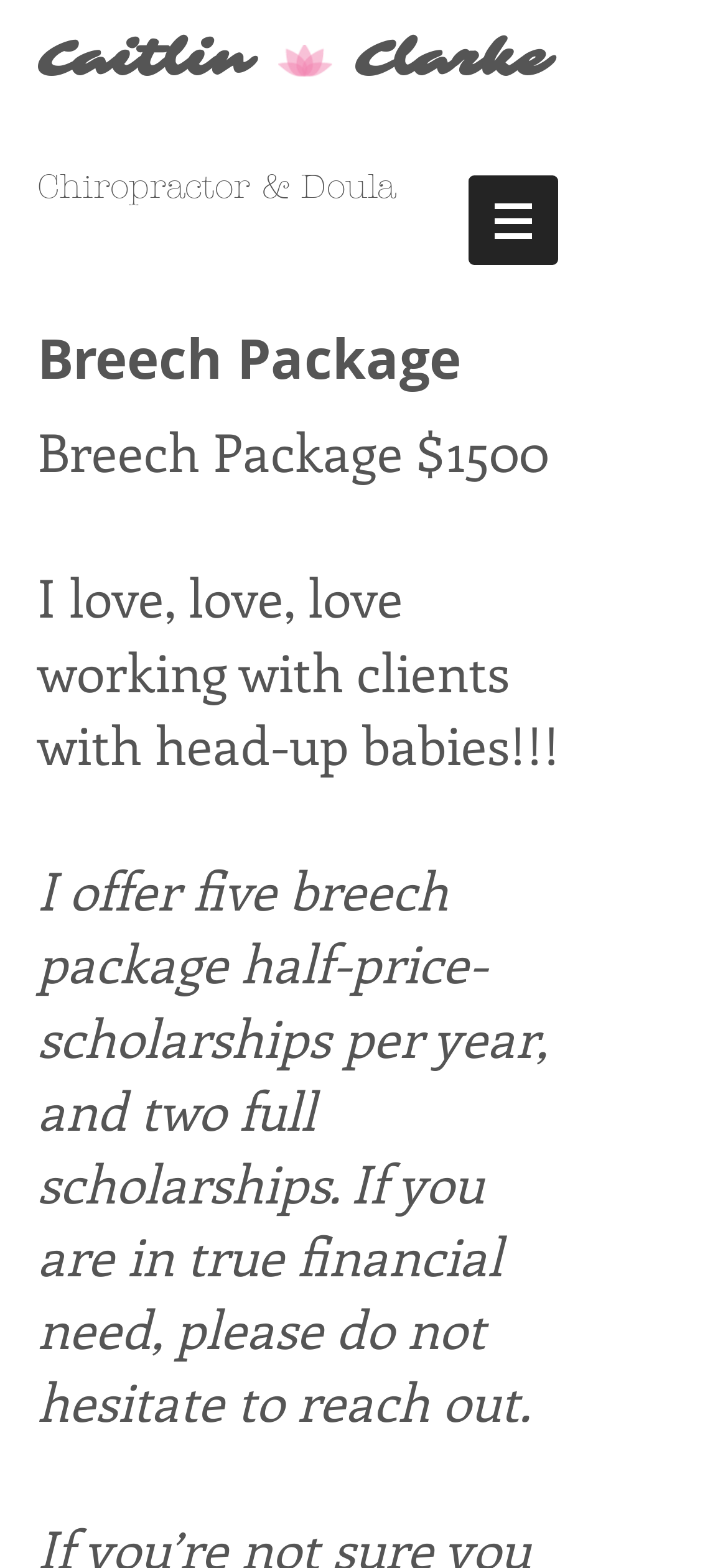Give a one-word or short phrase answer to the question: 
What is the price of the Breech Package?

$1500